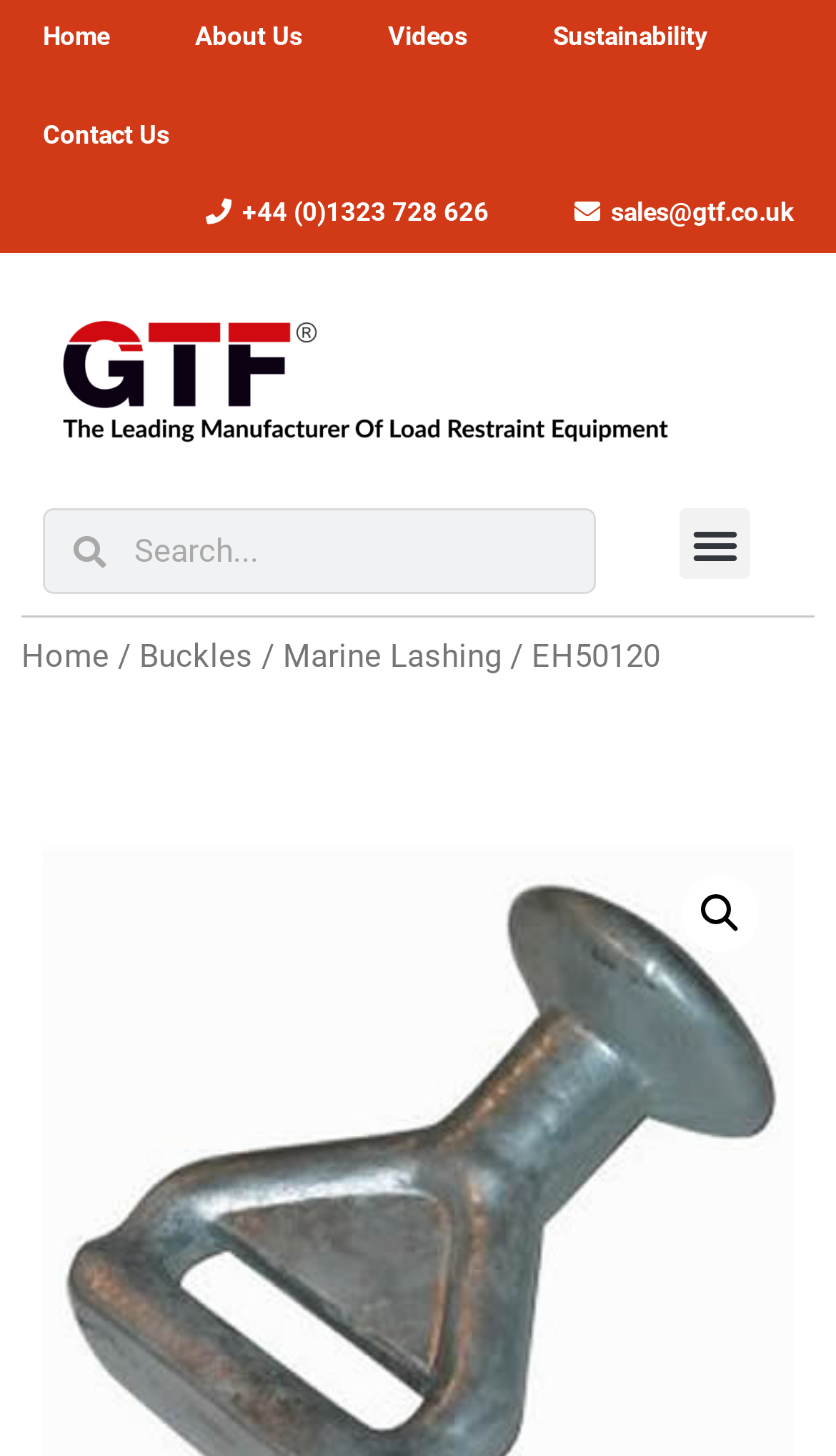Find the bounding box coordinates for the element that must be clicked to complete the instruction: "Go to Marine Lashing page". The coordinates should be four float numbers between 0 and 1, indicated as [left, top, right, bottom].

[0.338, 0.438, 0.6, 0.464]